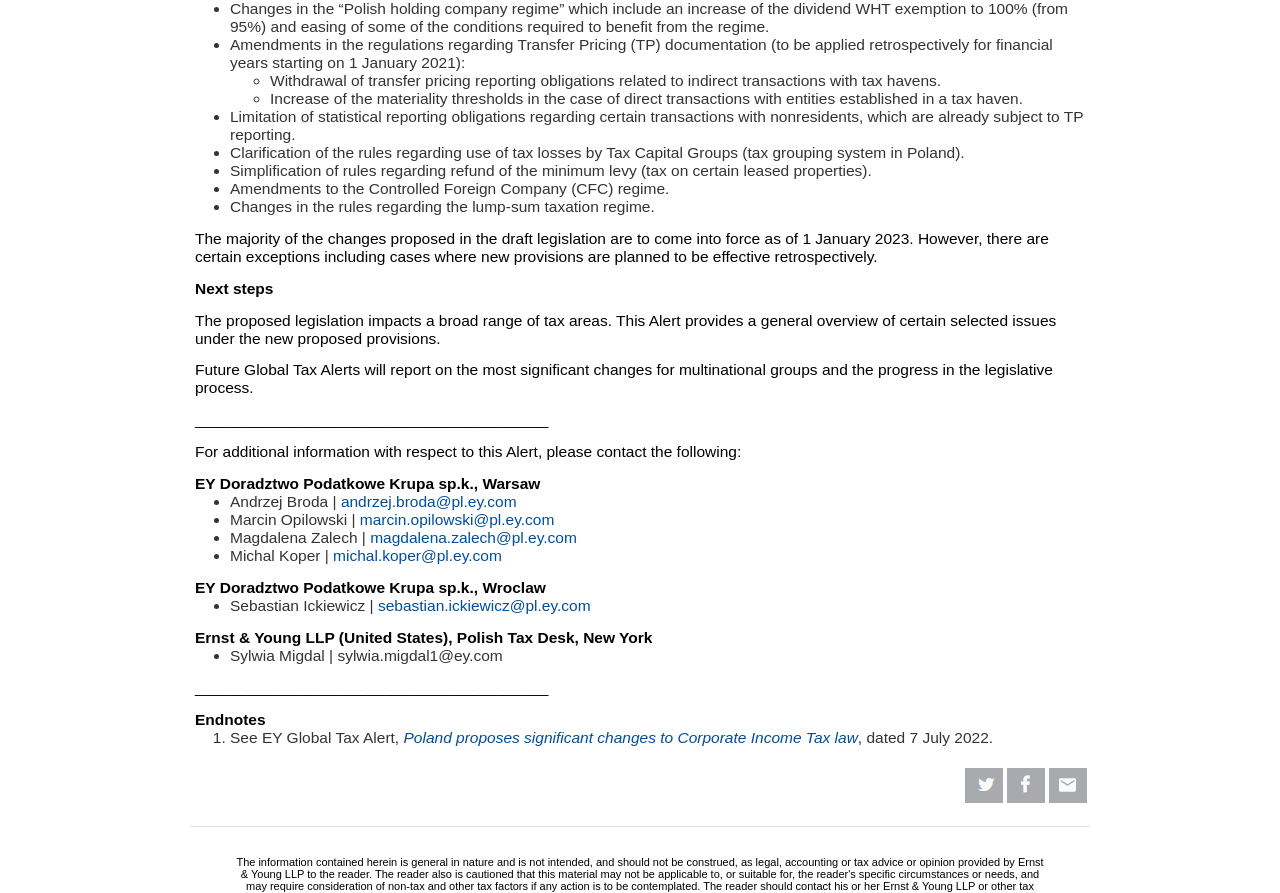What is the purpose of the Alert?
Please look at the screenshot and answer using one word or phrase.

To provide an overview of proposed tax changes